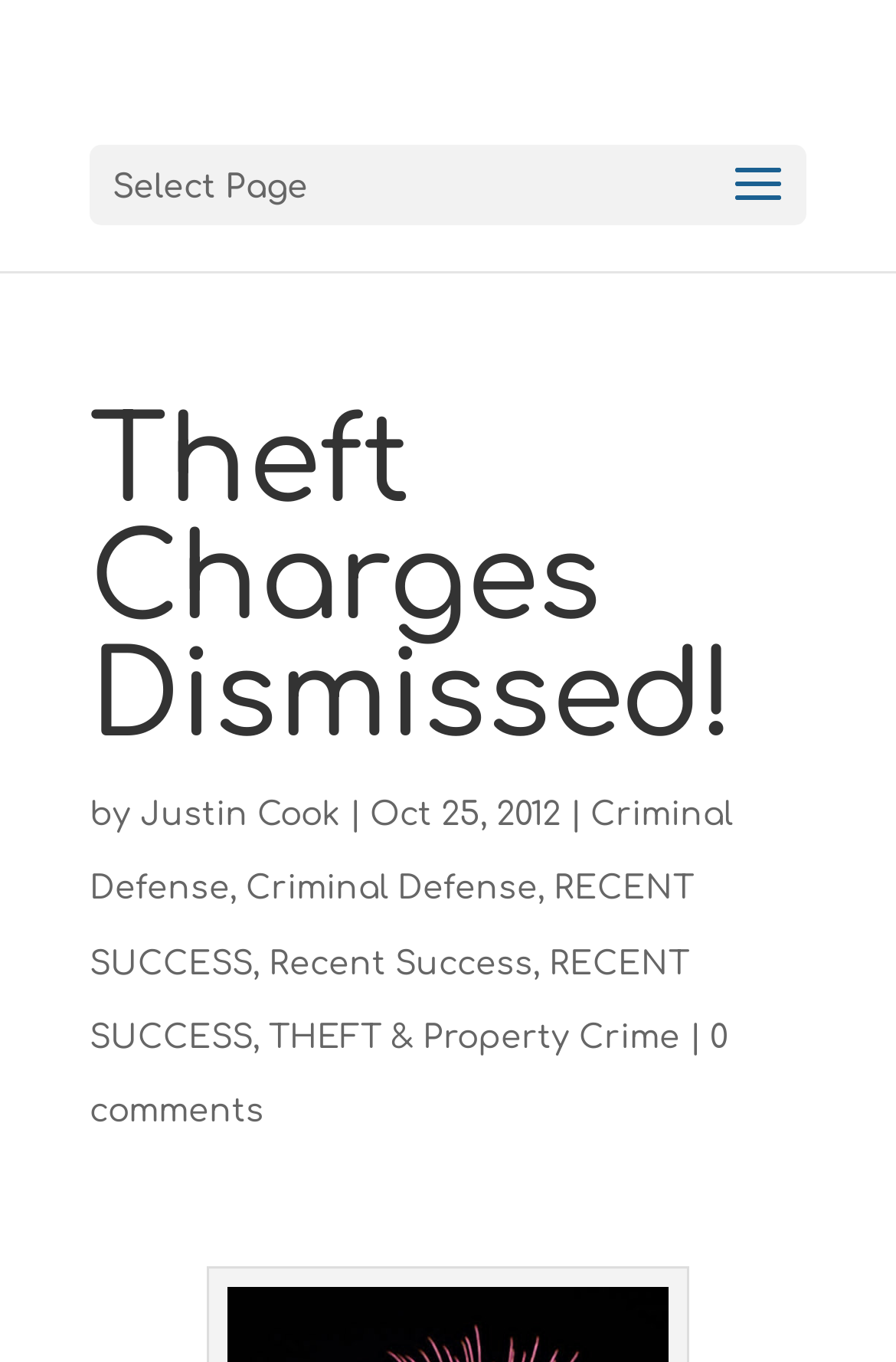What type of crime was dismissed? Observe the screenshot and provide a one-word or short phrase answer.

Theft